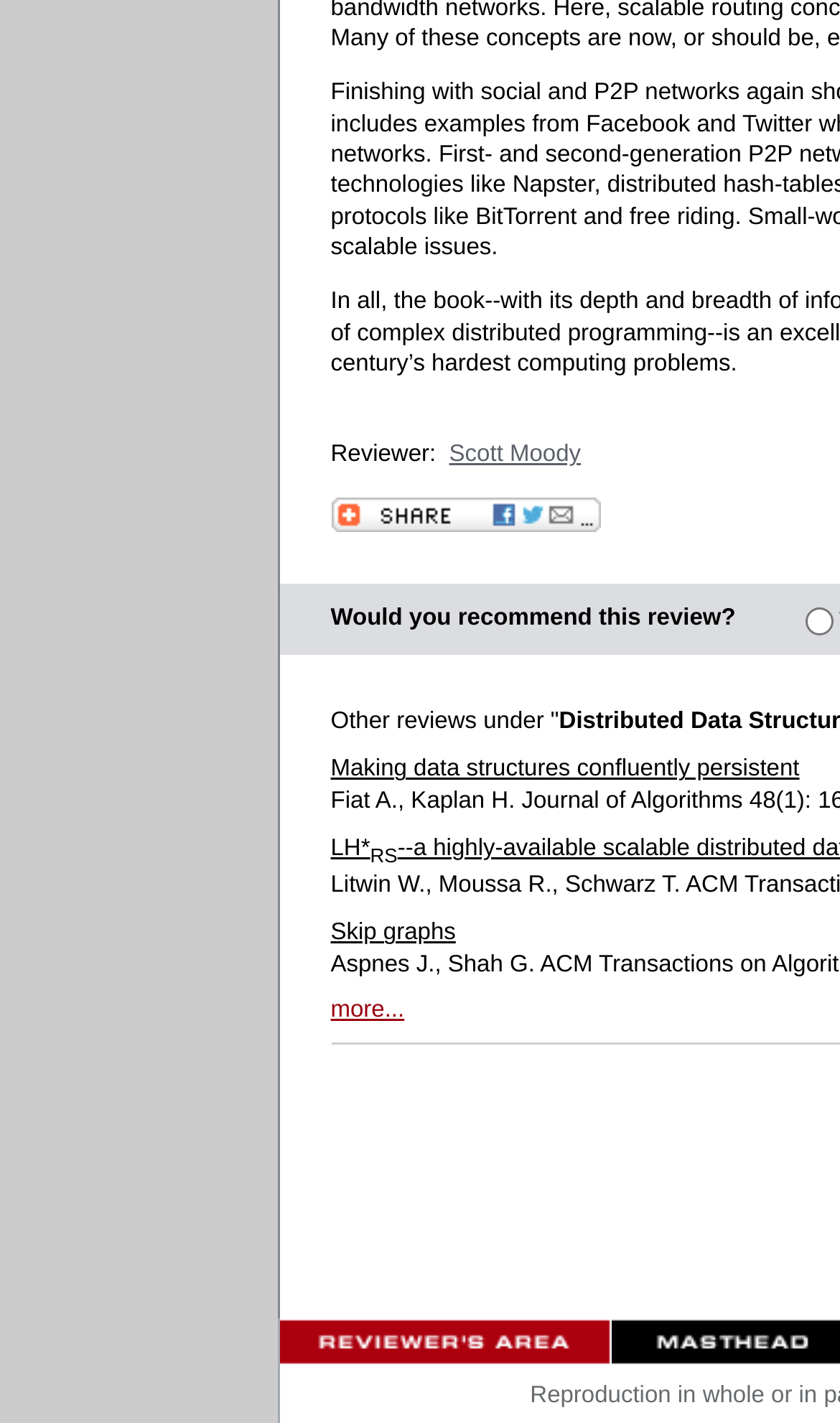Analyze the image and answer the question with as much detail as possible: 
Who is the reviewer?

The reviewer's name is mentioned in the LayoutTableCell element with the text 'Reviewer: Scott Moody'.